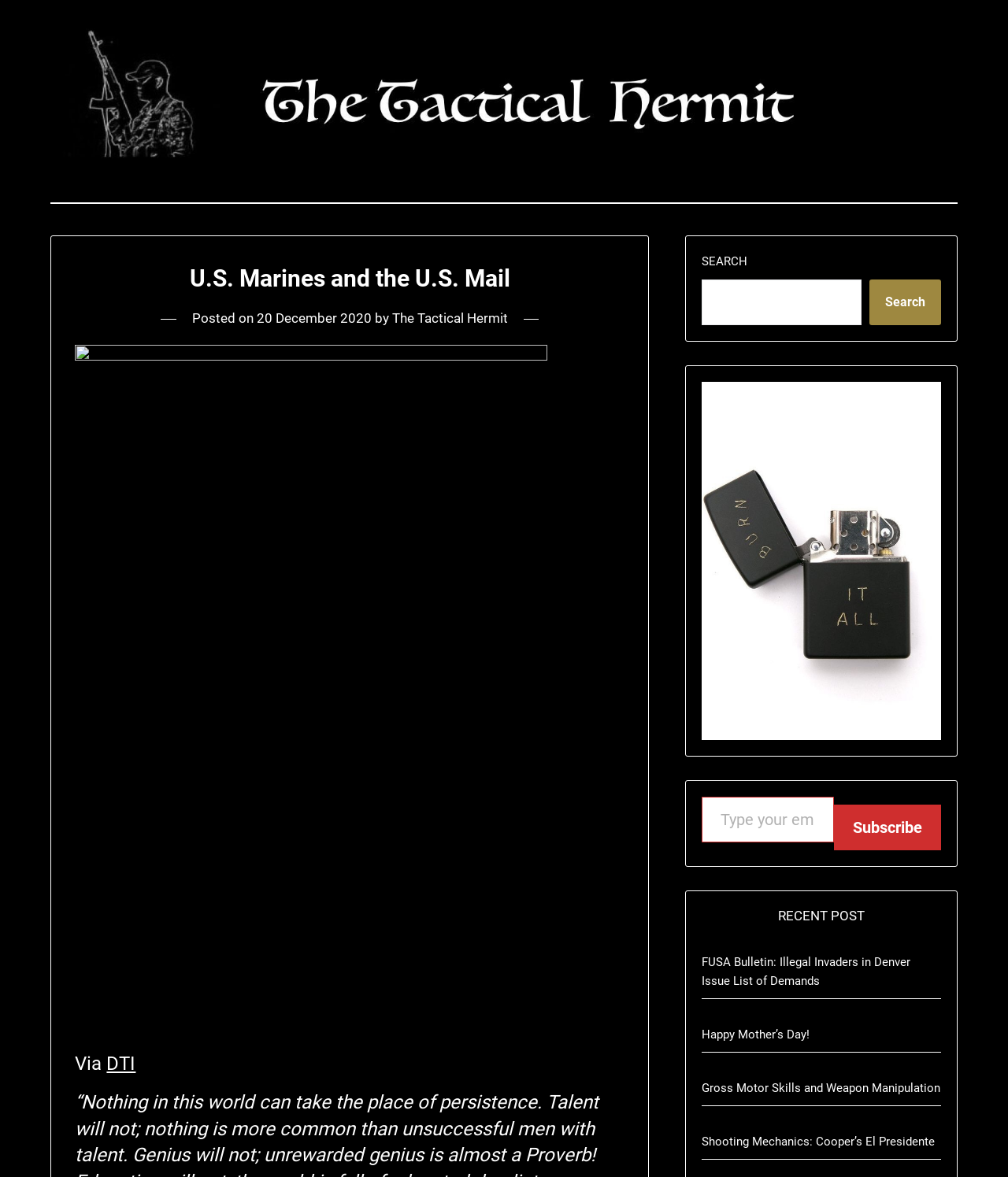Provide a comprehensive caption for the webpage.

This webpage is about the U.S. Marines and the U.S. Mail, with a focus on a specific article or post. At the top, there is a header section with a title "U.S. Marines and the U.S. Mail" and a subtitle "Posted on 20 December 2020 by The Tactical Hermit". Below this, there is a quote "Via DTI" with a link to "DTI".

On the right side of the page, there is a search bar with a label "SEARCH" and a search button. Below the search bar, there is a figure or image, but its content is not specified.

Further down, there is a section for subscribing to a newsletter or email list, with a text box labeled "TYPE YOUR EMAIL…" and a "Subscribe" button.

The main content of the page is a list of recent posts, with five links to different articles or blog posts. The titles of these posts include "FUSA Bulletin: Illegal Invaders in Denver Issue List of Demands", "Happy Mother’s Day!", "Gross Motor Skills and Weapon Manipulation", and "Shooting Mechanics: Cooper’s El Presidente".